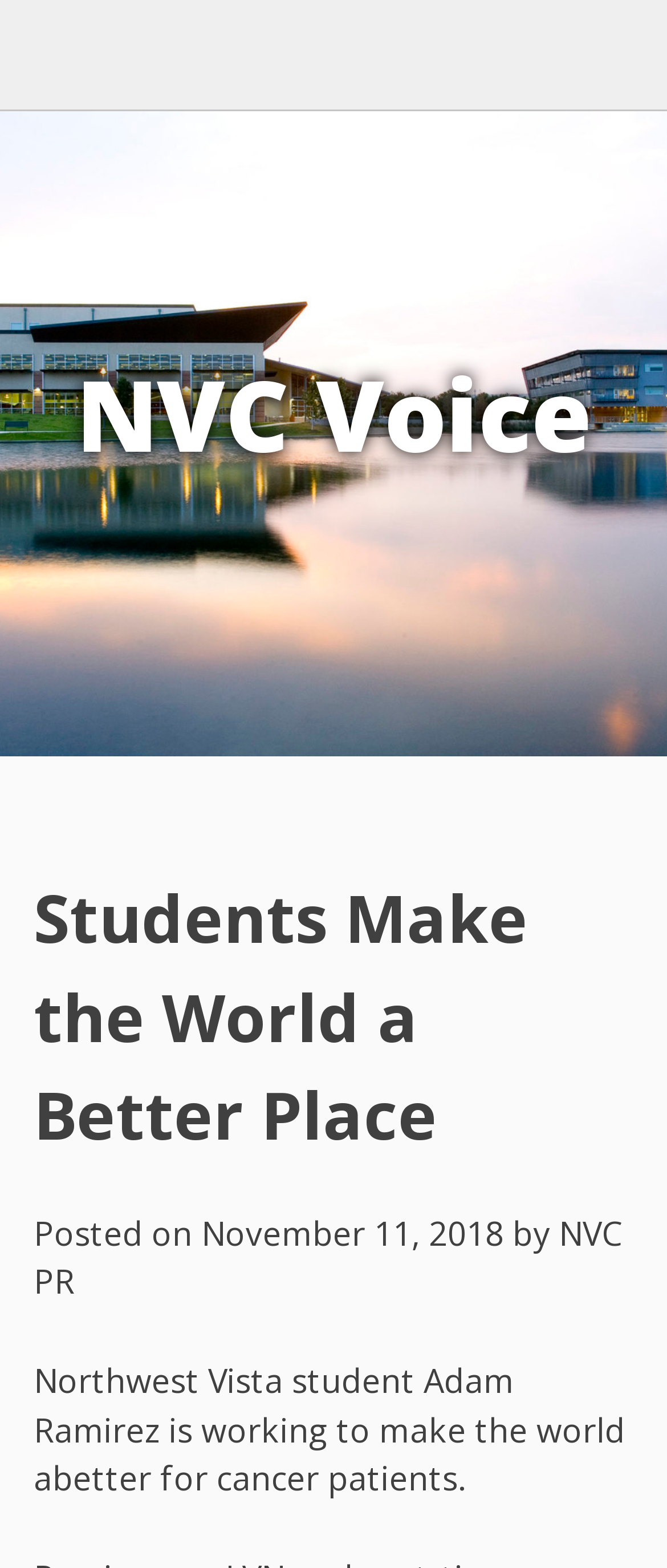What is the name of the student featured in the article?
Give a detailed and exhaustive answer to the question.

The article mentions 'Northwest Vista student Adam Ramirez is working to make the world a better place for cancer patients.' which indicates that Adam Ramirez is the student being featured.